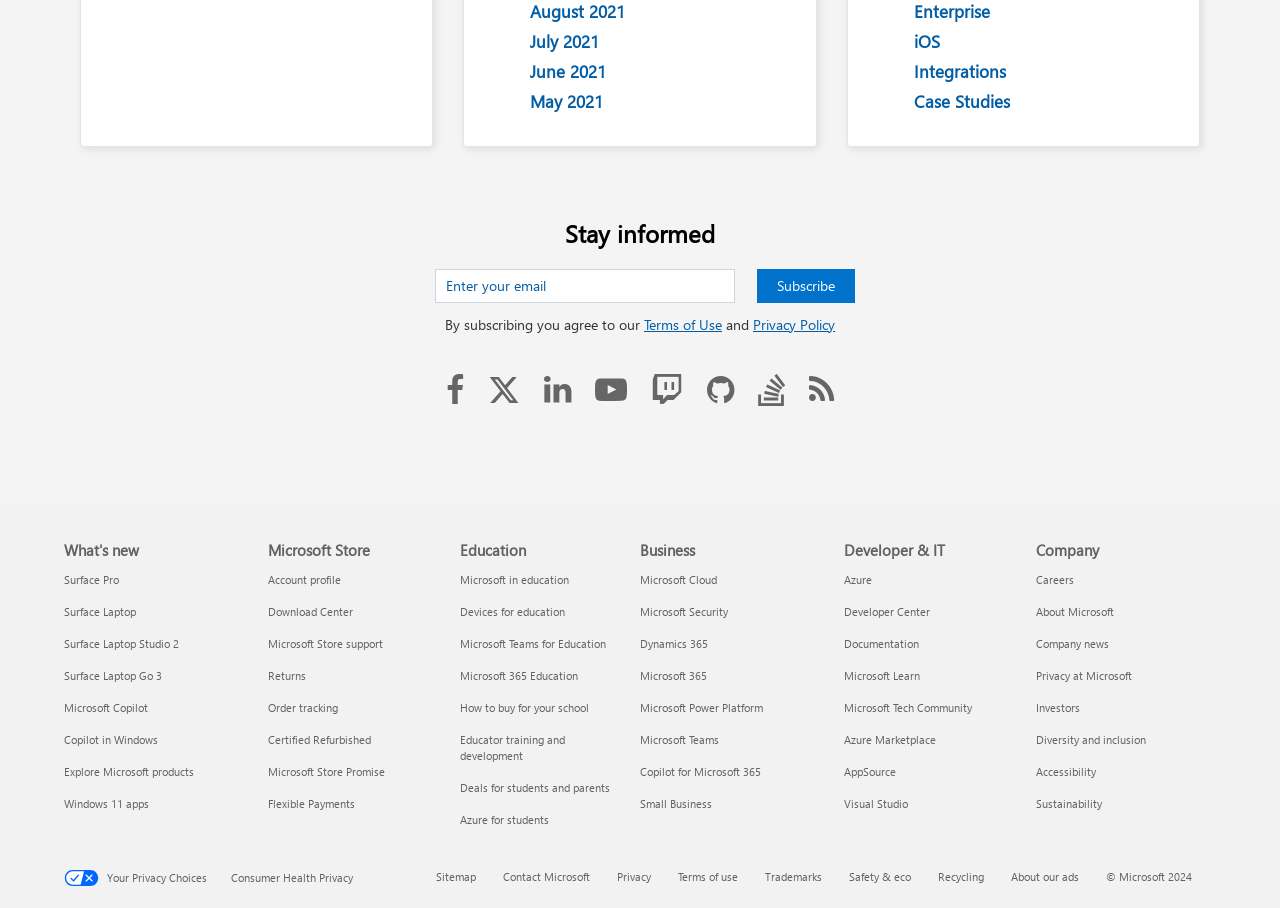Specify the bounding box coordinates of the element's area that should be clicked to execute the given instruction: "Explore Surface Pro What's new". The coordinates should be four float numbers between 0 and 1, i.e., [left, top, right, bottom].

[0.05, 0.63, 0.093, 0.646]